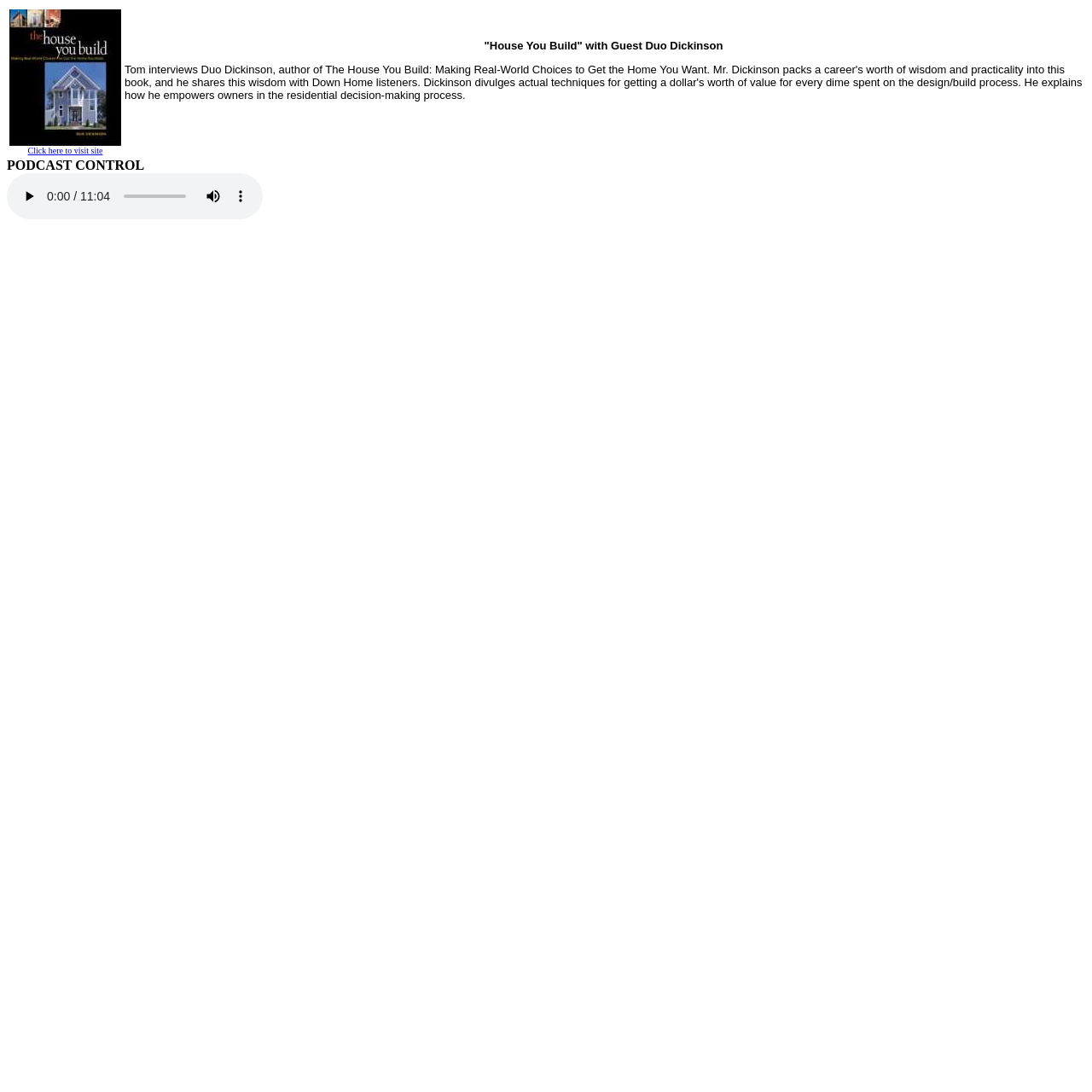By analyzing the image, answer the following question with a detailed response: What is the name of the author interviewed?

The answer can be found in the LayoutTableCell element which contains the text 'Tom interviews Duo Dickinson, author of The House You Build: Making Real-World Choices to Get the Home You Want.'